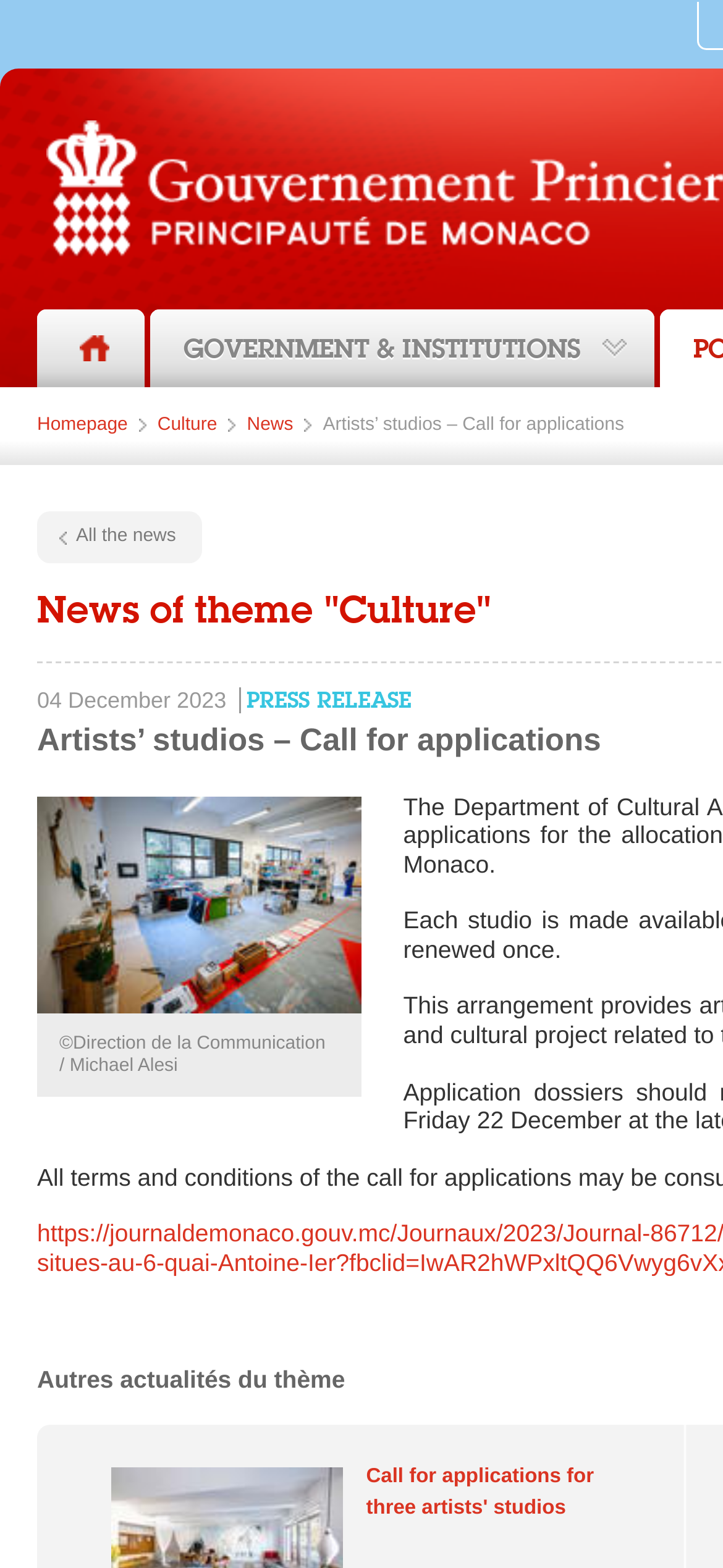Explain the webpage's layout and main content in detail.

The webpage is about a call for applications for artists' studios, specifically three studios. At the top, there is a navigation menu with links to the homepage, government and institutions, culture, and news. Below the navigation menu, there is a prominent heading that reads "Call for applications for three artists' studios". 

To the left of the heading, there is an image of an artist's studio, credited to Direction de la Communication-Michael Alesi. Above the image, there is a press release dated December 4, 2023. 

On the top-left corner, there are links to introduction, main content, navigation menu, search engine, and language selector. There is also a link to go back to the homepage. 

In the middle of the page, there is a section that displays news of the "Culture" theme, with a link to view all the news. The title of the webpage, "Artists' studios – Call for applications", is displayed prominently above the news section.